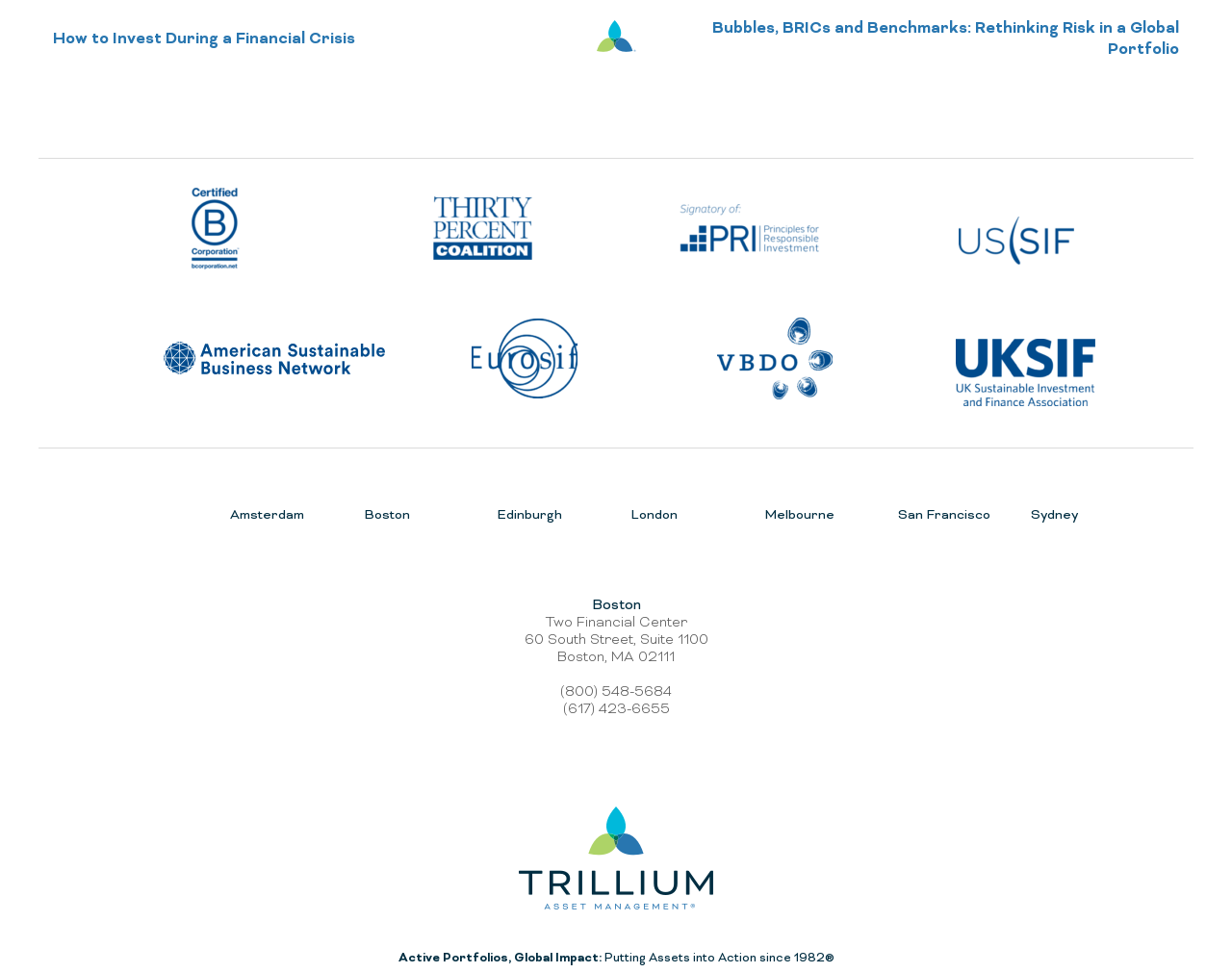Identify the bounding box coordinates of the element that should be clicked to fulfill this task: "Click on 'Bubbles, BRICs and Benchmarks: Rethinking Risk in a Global Portfolio'". The coordinates should be provided as four float numbers between 0 and 1, i.e., [left, top, right, bottom].

[0.546, 0.02, 0.957, 0.063]